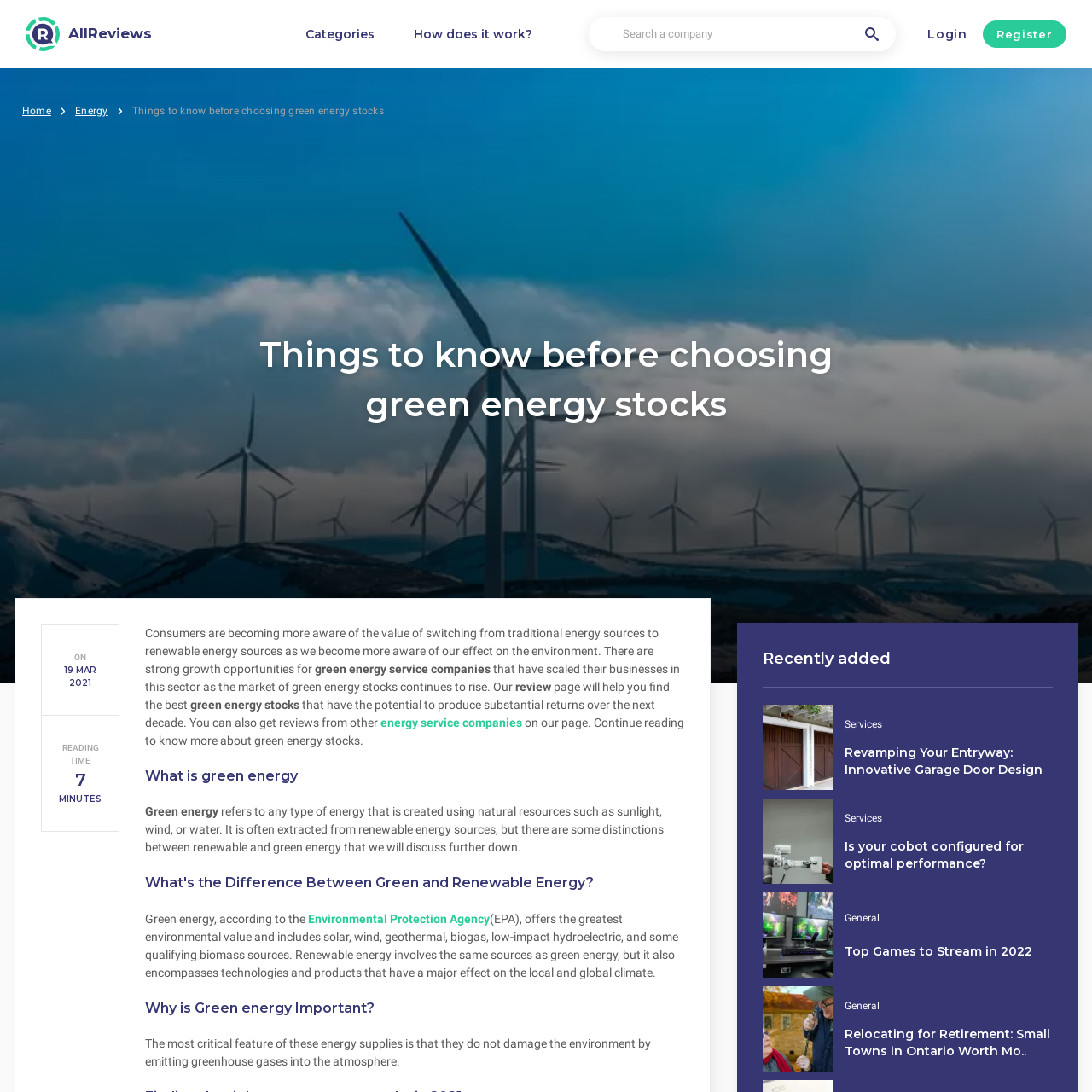Find the bounding box coordinates of the clickable area that will achieve the following instruction: "Login".

[0.836, 0.018, 0.9, 0.045]